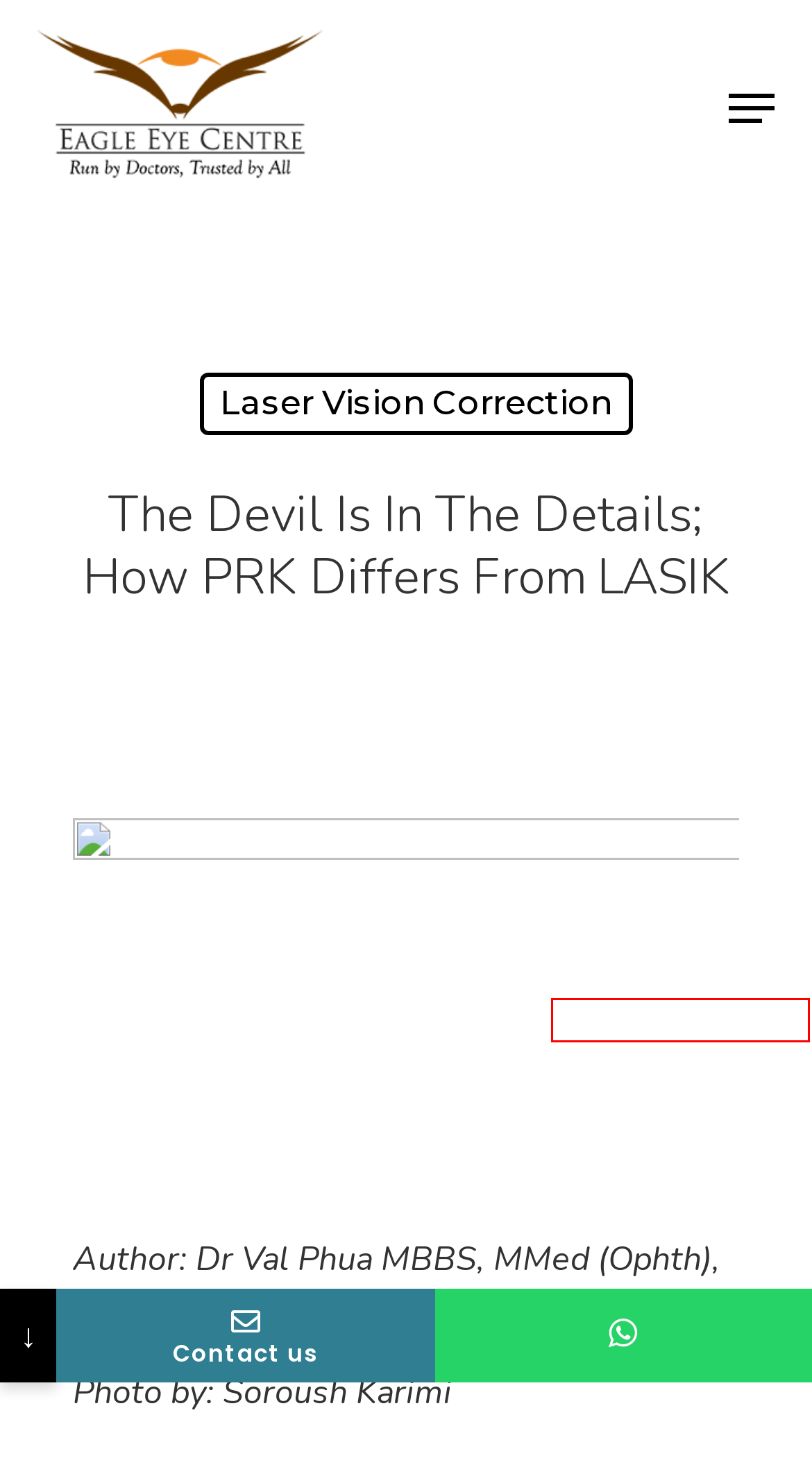You are presented with a screenshot of a webpage that includes a red bounding box around an element. Determine which webpage description best matches the page that results from clicking the element within the red bounding box. Here are the candidates:
A. Eye Clinic Singapore | Dr Val Phua
B. Dry Eyes | Dr. Val Phua
C. Technology | Dr. Val Phua
D. ReLEx SMILE Singapore | About Dr Val Phua | Dr. Val Phua
E. Eye Care | Dr. Val Phua
F. Locations | Dr. Val Phua
G. PRK (Epi-LASIK) Singapore | Dr. Val Phua
H. Cataract Surgery | Dr. Val Phua

H